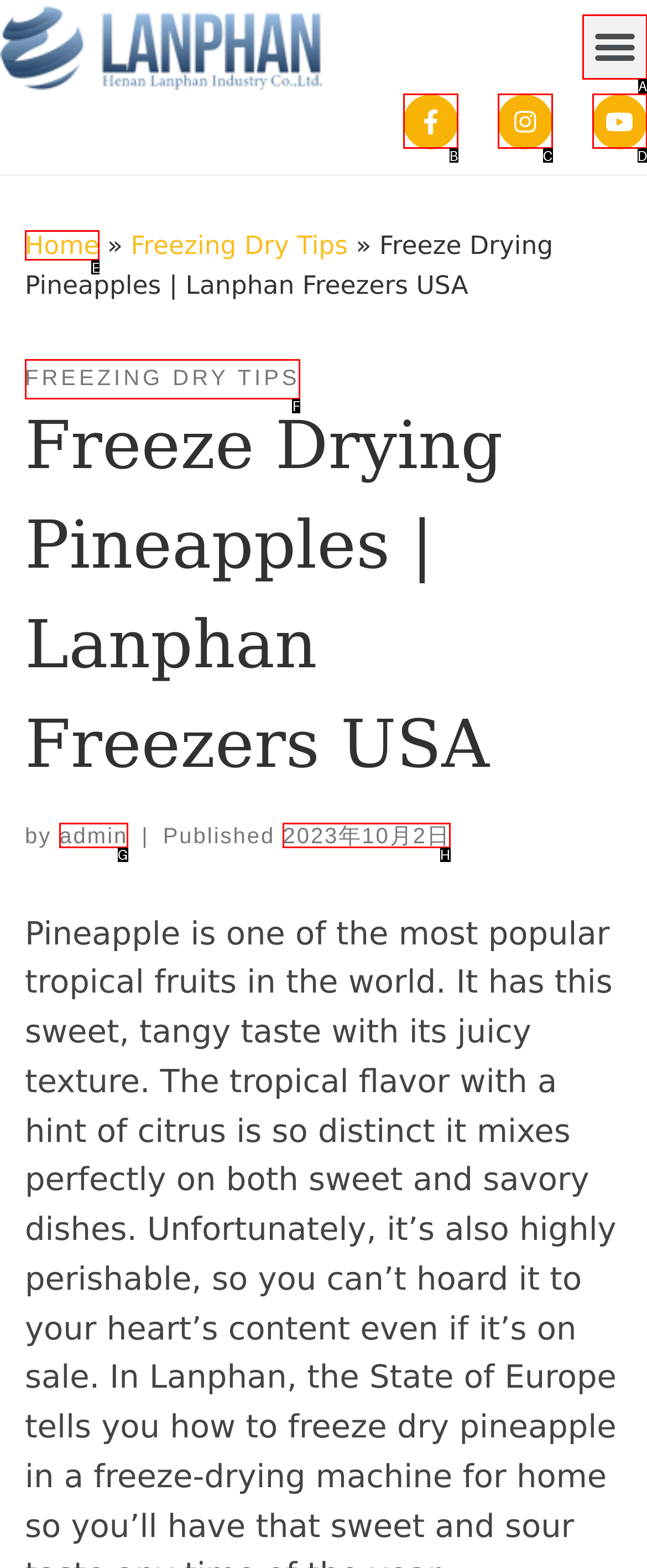From the options presented, which lettered element matches this description: Youtube
Reply solely with the letter of the matching option.

D